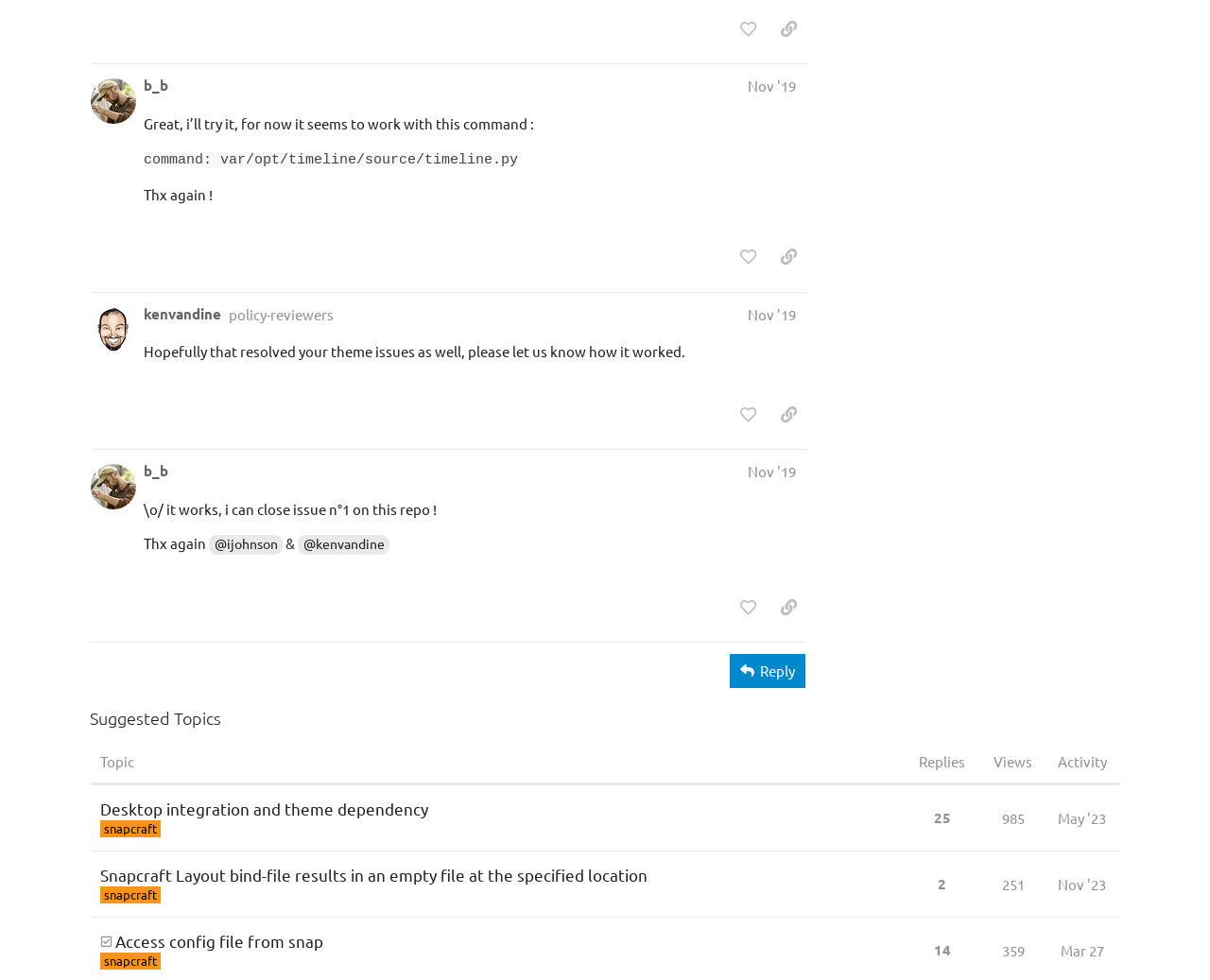How many views does the topic 'Snapcraft Layout bind-file results in an empty file at the specified location snapcraft' have?
Using the image, give a concise answer in the form of a single word or short phrase.

251